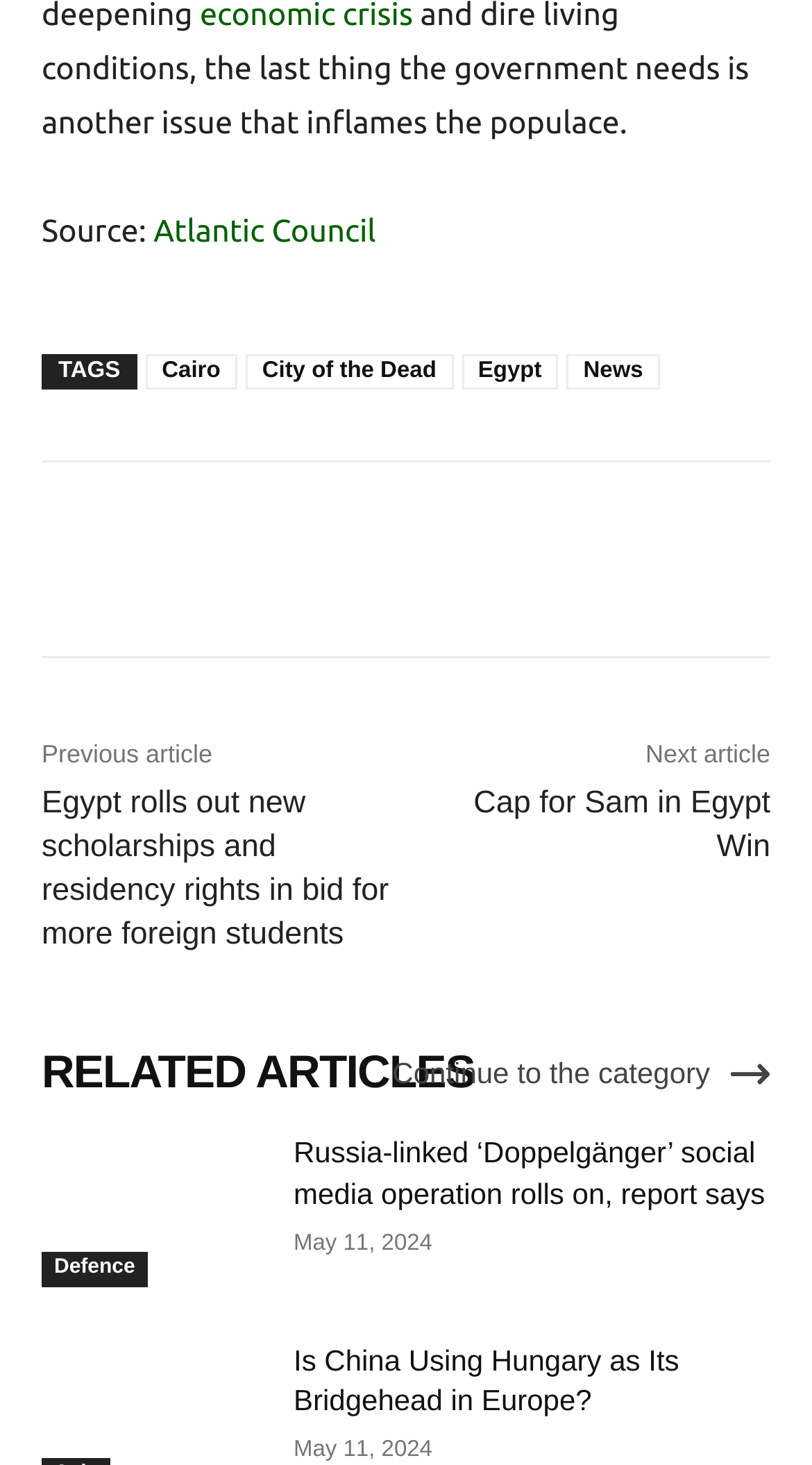Specify the bounding box coordinates of the region I need to click to perform the following instruction: "Check the time of the article about Russia-linked social media operation". The coordinates must be four float numbers in the range of 0 to 1, i.e., [left, top, right, bottom].

[0.362, 0.84, 0.532, 0.857]